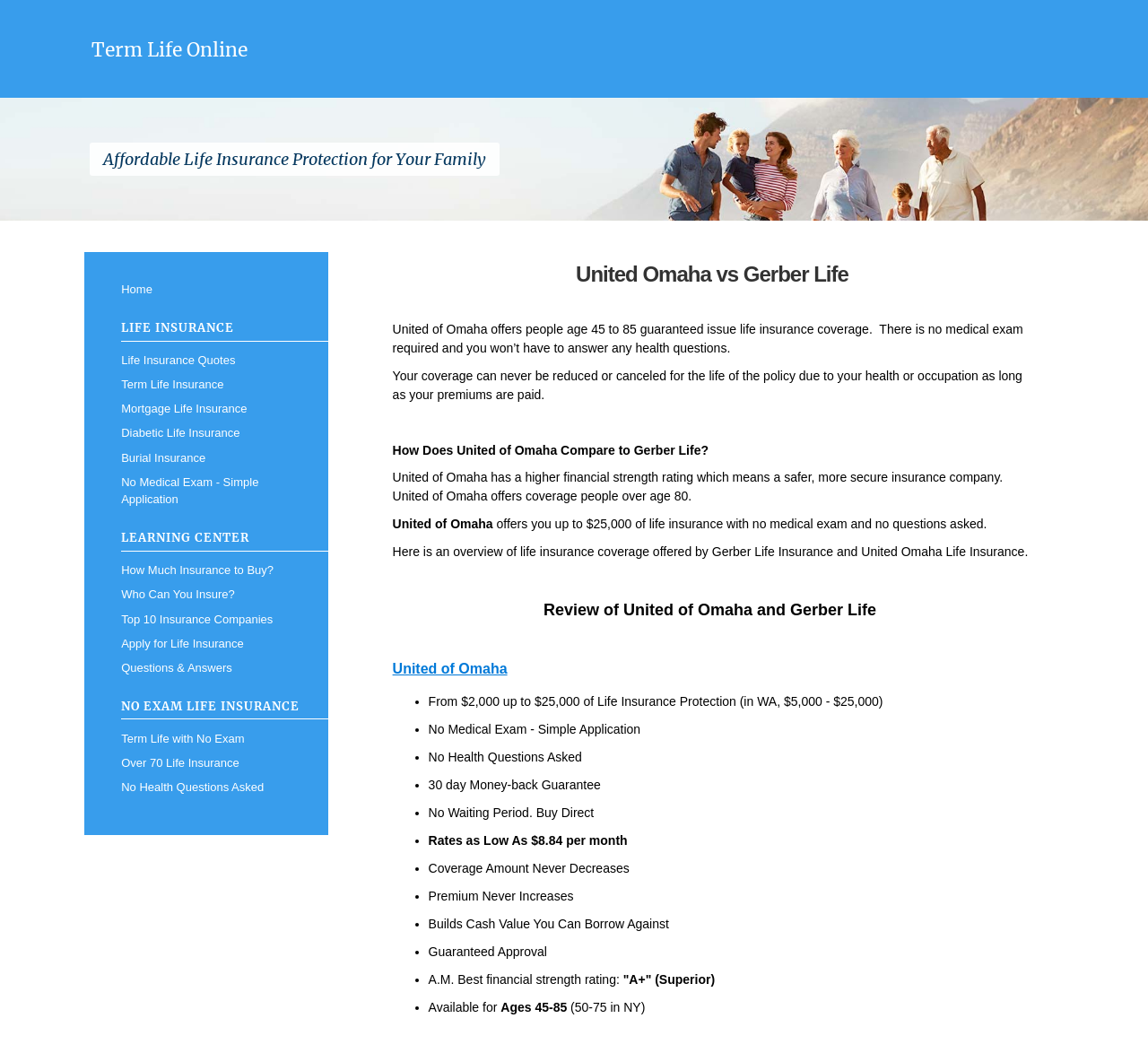How much life insurance coverage can be purchased from Gerber Life?
Use the information from the image to give a detailed answer to the question.

According to the webpage, Gerber Life offers up to $25,000 of life insurance coverage, as stated in the text 'offers you up to $25,000 of life insurance with no medical exam and no questions asked.'